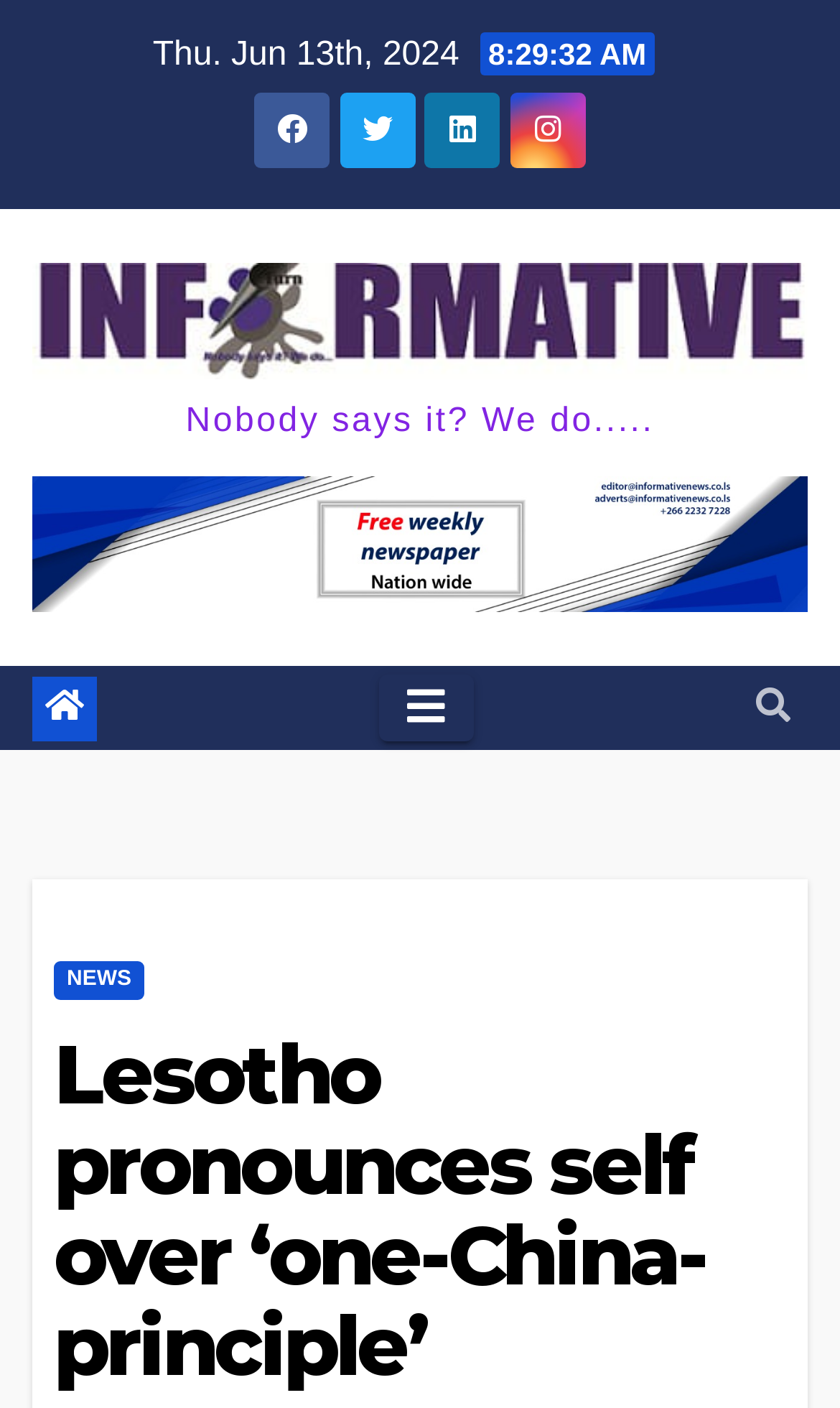Describe every aspect of the webpage in a detailed manner.

The webpage appears to be a news article page. At the top, there is a date displayed as "Thu. Jun 13th, 2024". Below the date, there are two horizontal lines of links, with the first line containing a single link that spans almost the entire width of the page, and the second line containing two links, one with an icon and another with the text "NEWS". 

To the right of the date, there is a button labeled "Toggle navigation" and another button with an icon. The button with the icon has a dropdown menu. 

The main content of the page is a news article with the title "Lesotho pronounces self over ‘one-China-principle’", which is also the title of the webpage. The article title is followed by a permalink to the article. The article content is not explicitly described in the accessibility tree, but based on the meta description, it appears to be about Lesotho's commitment to the "One-China-Principle" following recent elections in Taiwan. 

At the top left of the page, there is a slogan or tagline that reads "Nobody says it? We do.....".